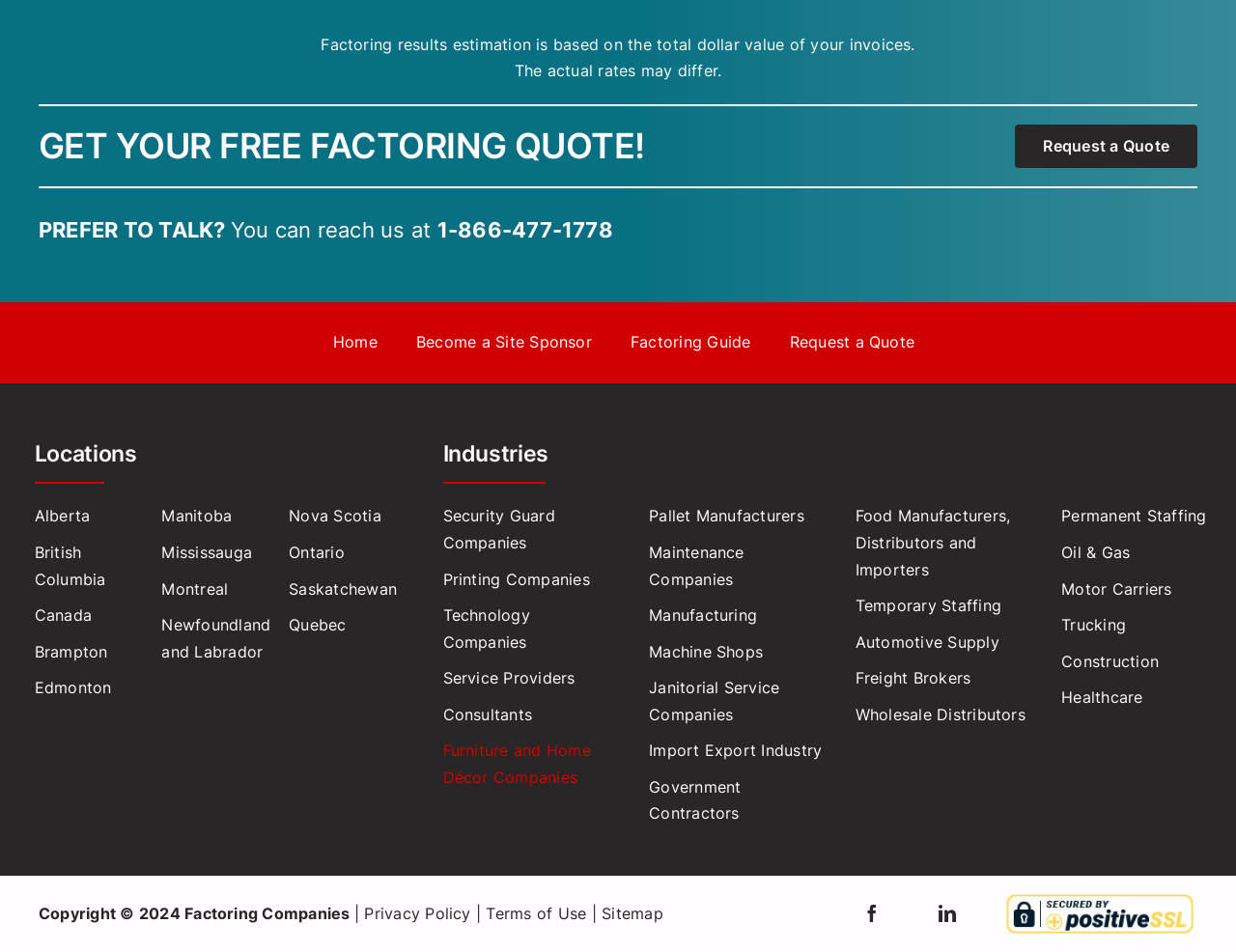From the webpage screenshot, identify the region described by Request a Quote. Provide the bounding box coordinates as (top-left x, top-left y, bottom-right x, bottom-right y), with each value being a floating point number between 0 and 1.

[0.821, 0.131, 0.969, 0.177]